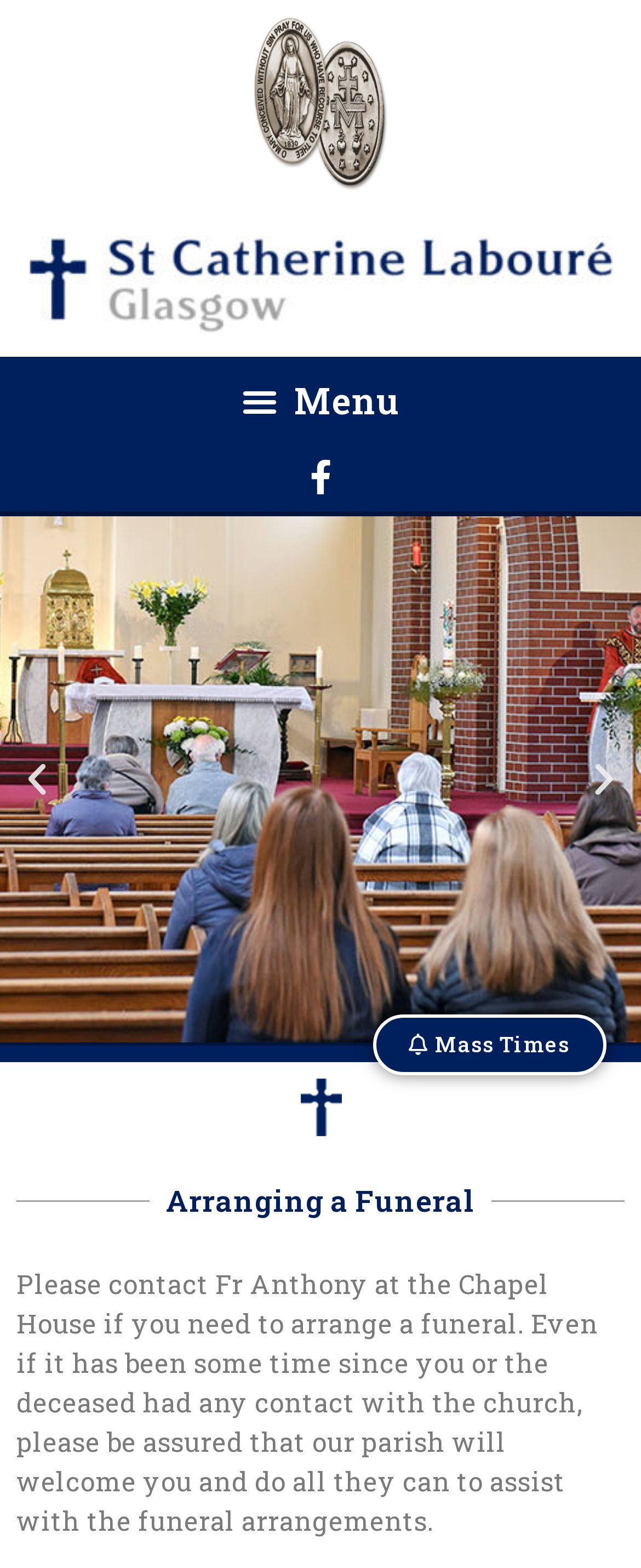Given the description "Facebook-f", determine the bounding box of the corresponding UI element.

[0.473, 0.294, 0.527, 0.316]